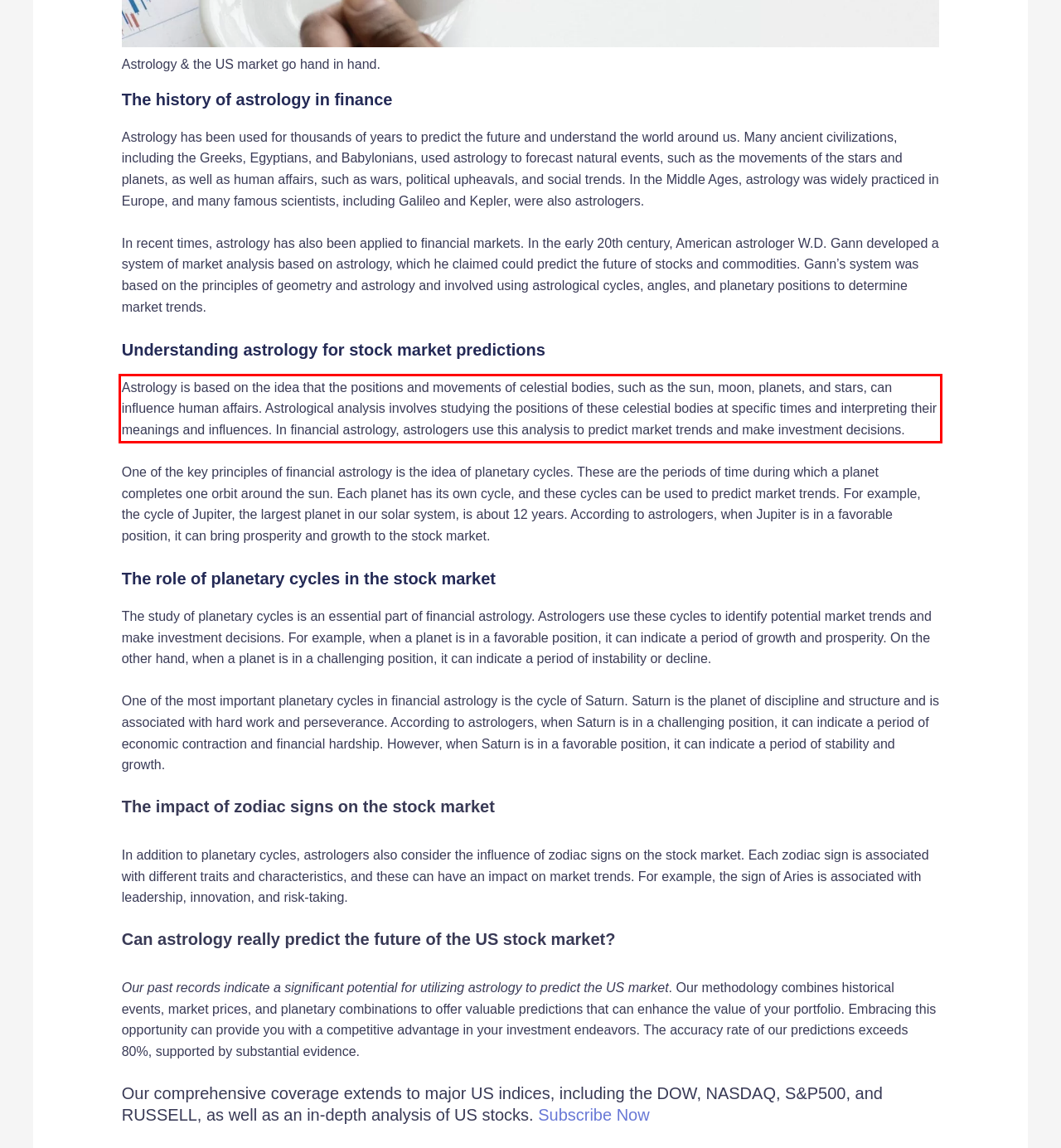Please analyze the provided webpage screenshot and perform OCR to extract the text content from the red rectangle bounding box.

Astrology is based on the idea that the positions and movements of celestial bodies, such as the sun, moon, planets, and stars, can influence human affairs. Astrological analysis involves studying the positions of these celestial bodies at specific times and interpreting their meanings and influences. In financial astrology, astrologers use this analysis to predict market trends and make investment decisions.